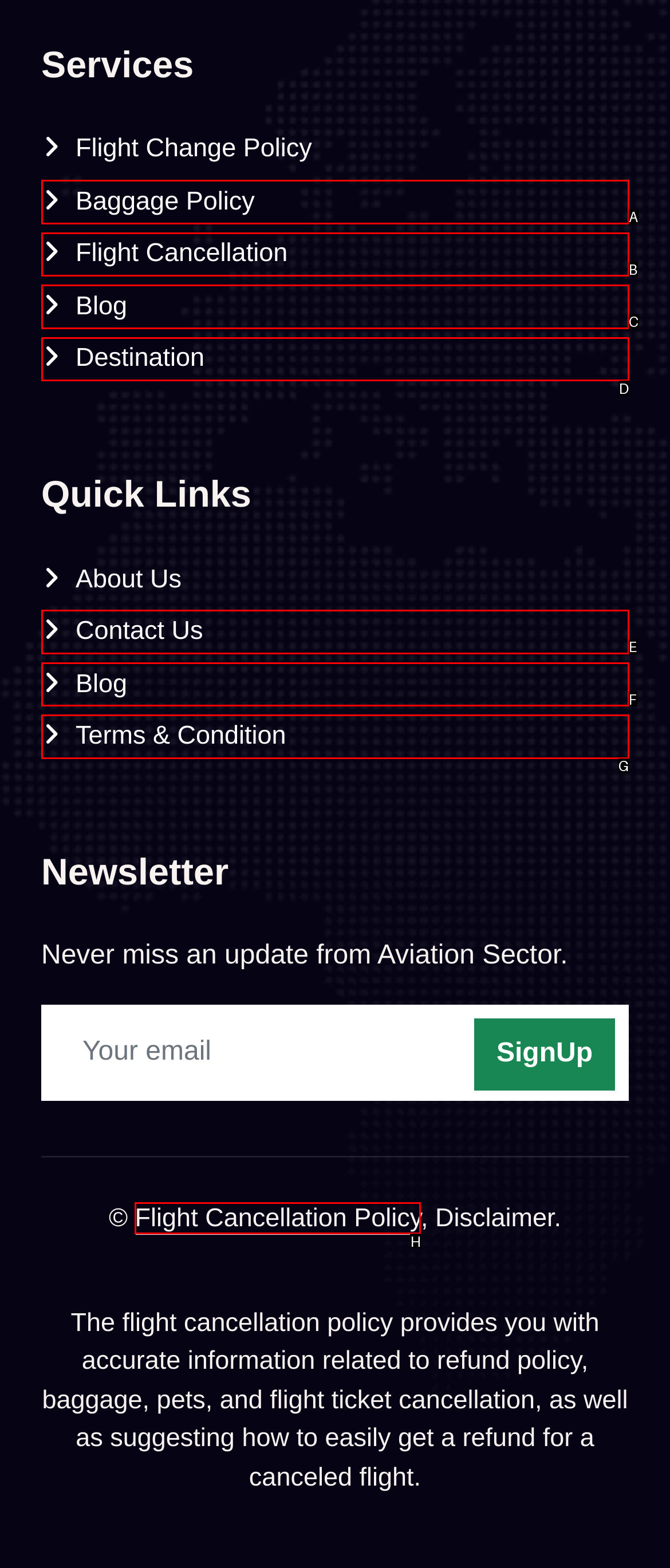Select the HTML element that needs to be clicked to carry out the task: Read about Flight Cancellation Policy
Provide the letter of the correct option.

H